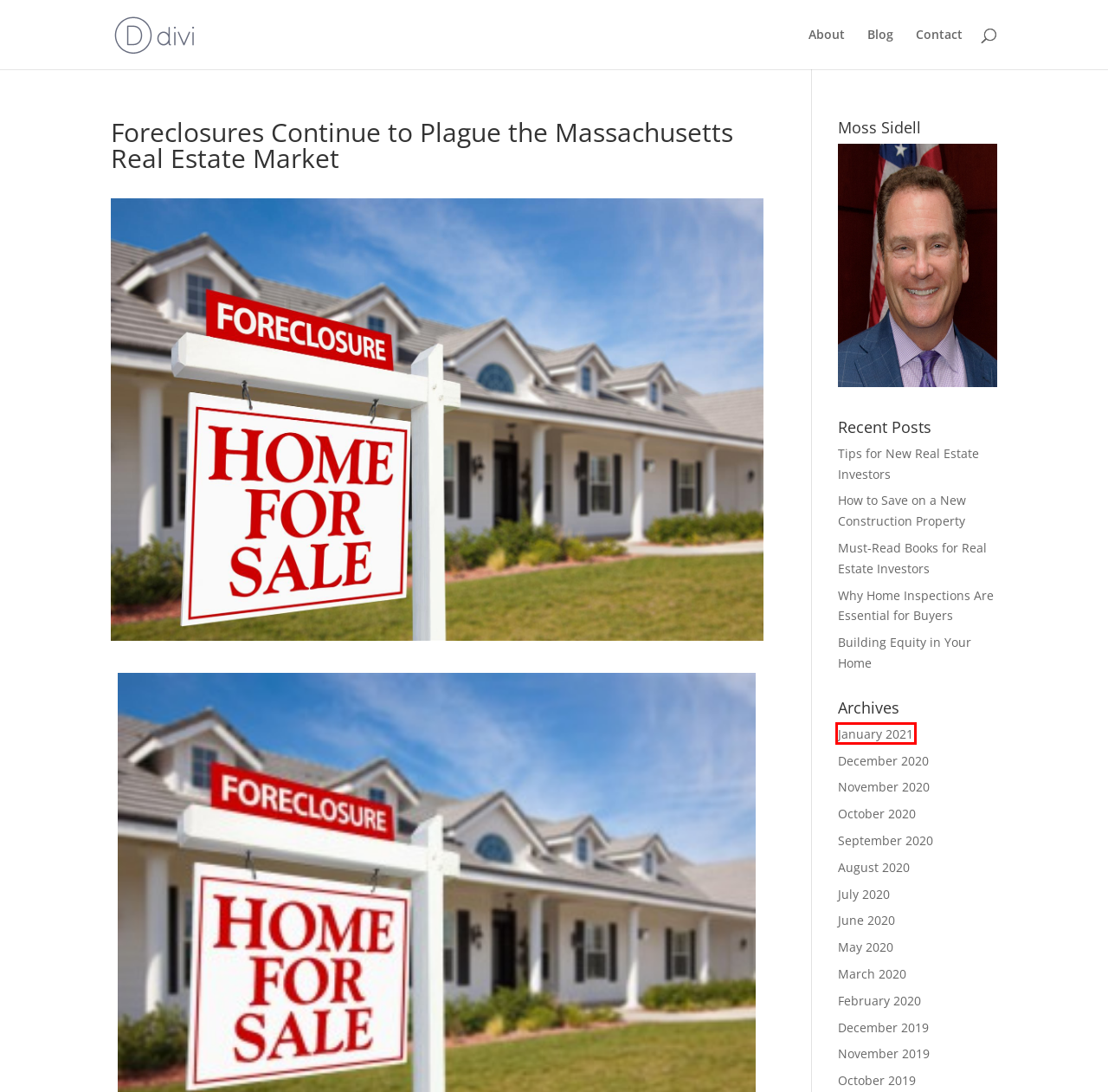Examine the screenshot of a webpage with a red bounding box around a specific UI element. Identify which webpage description best matches the new webpage that appears after clicking the element in the red bounding box. Here are the candidates:
A. How to Save on a New Construction Property | Moss Sidell | Real Estate Attorney
B. Archives | Moss Sidell | Real Estate Attorney
C. Building Equity in Your Home | Moss Sidell | Real Estate Attorney
D. Must-Read Books for Real Estate Investors | Moss Sidell | Real Estate Attorney
E. Contact | Moss Sidell | Real Estate Attorney
F. Tips for New Real Estate Investors | Moss Sidell | Real Estate Attorney
G. Blog | Moss Sidell | Real Estate Attorney
H. Moss Sidell | Real Estate Attorney | Boca Raton, FL

B